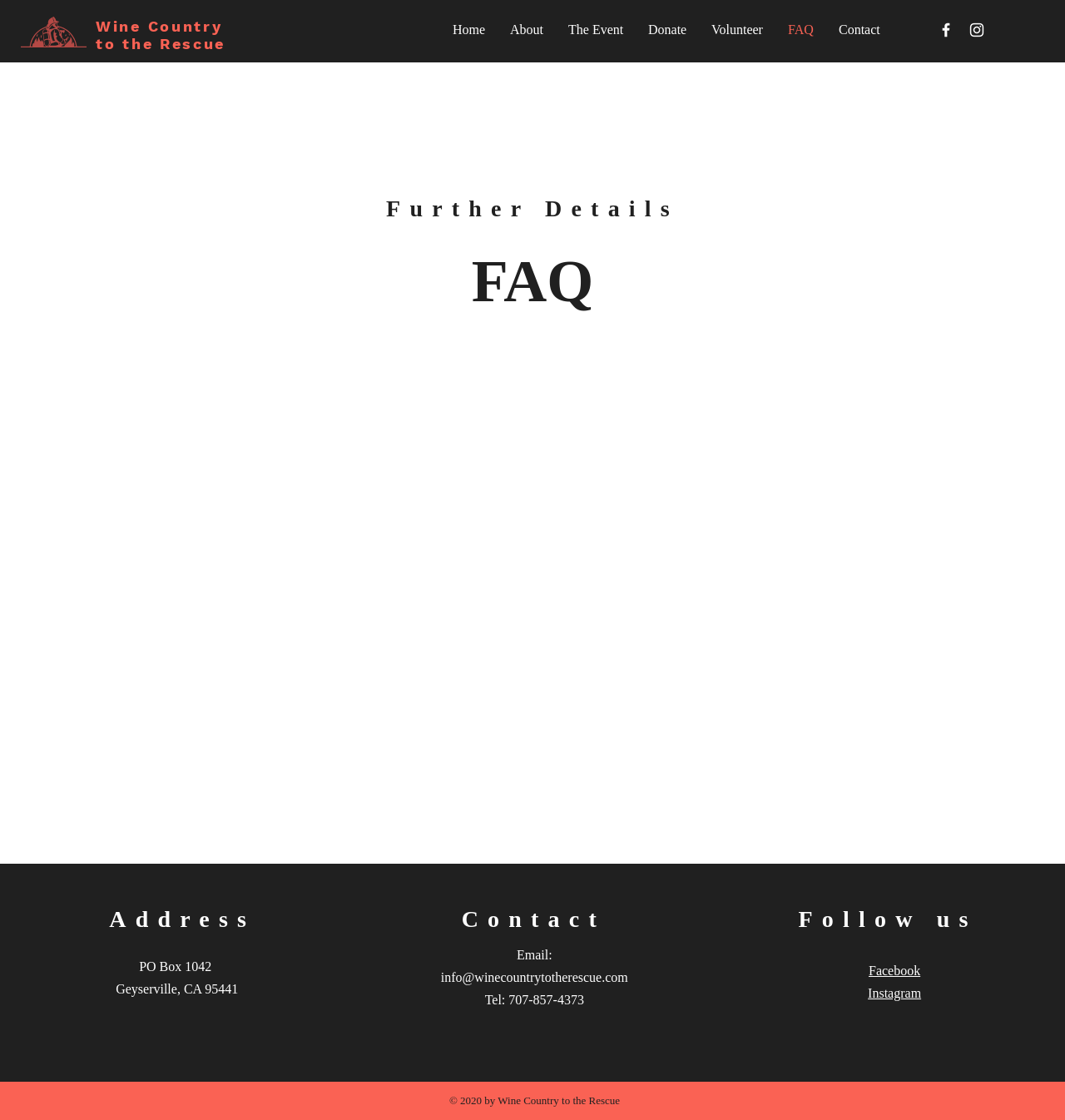Could you highlight the region that needs to be clicked to execute the instruction: "Go to Home page"?

[0.413, 0.01, 0.467, 0.043]